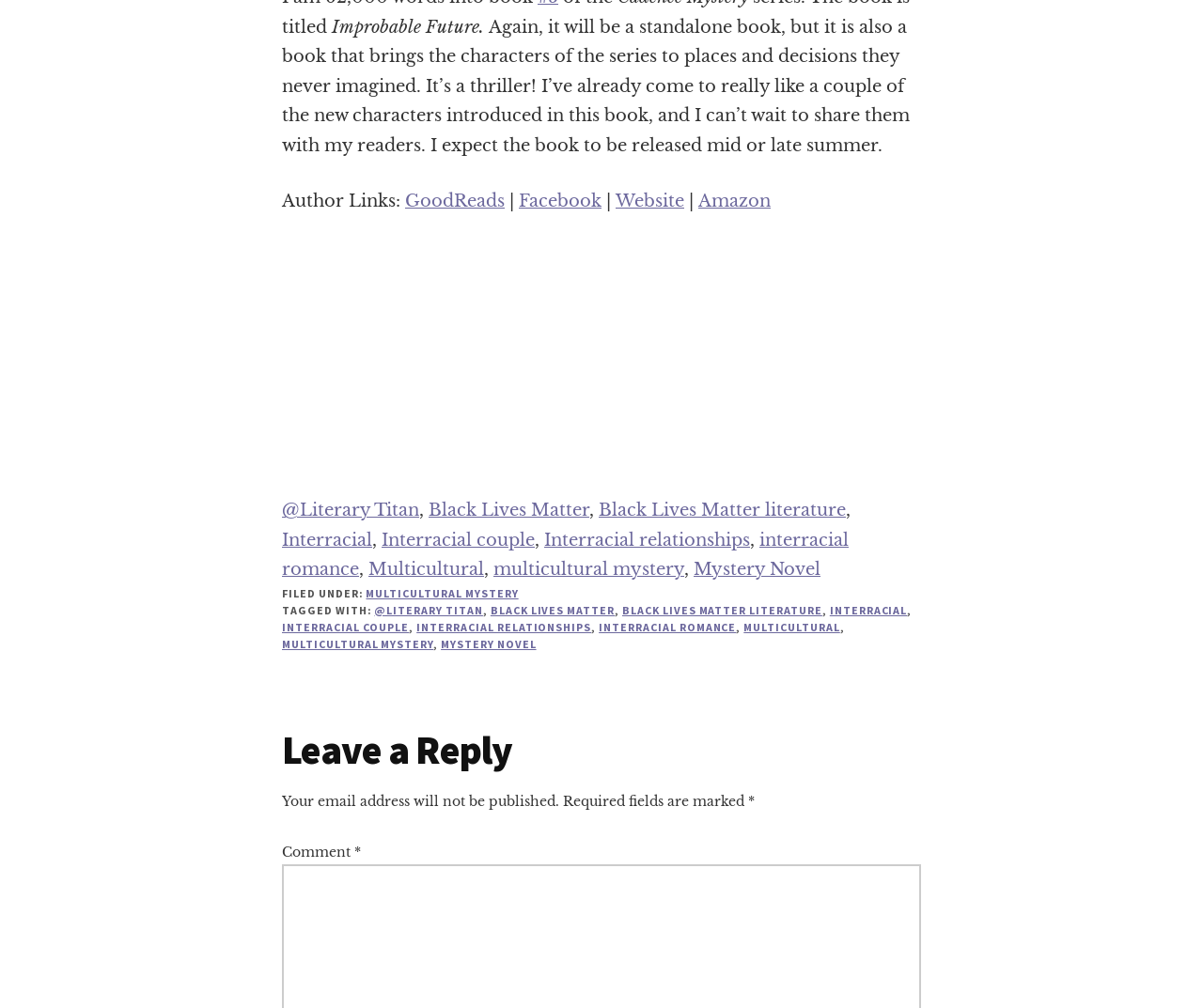What is the author's upcoming book about?
Provide a thorough and detailed answer to the question.

The author mentions that the upcoming book is a thriller, which brings the characters of the series to new places and decisions they never imagined.